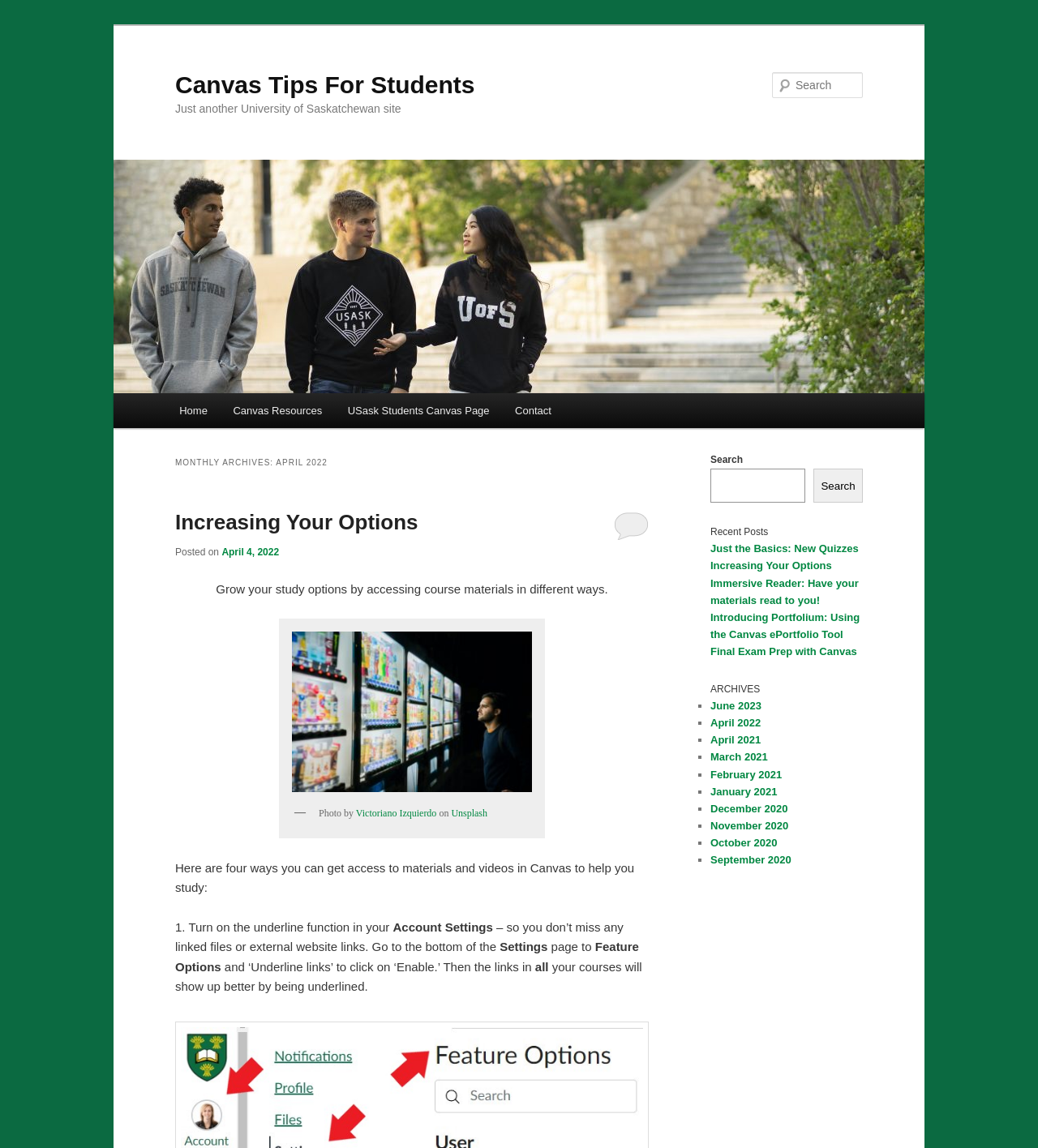Please identify the bounding box coordinates of the element I need to click to follow this instruction: "Search for brands, offers, etc.".

None